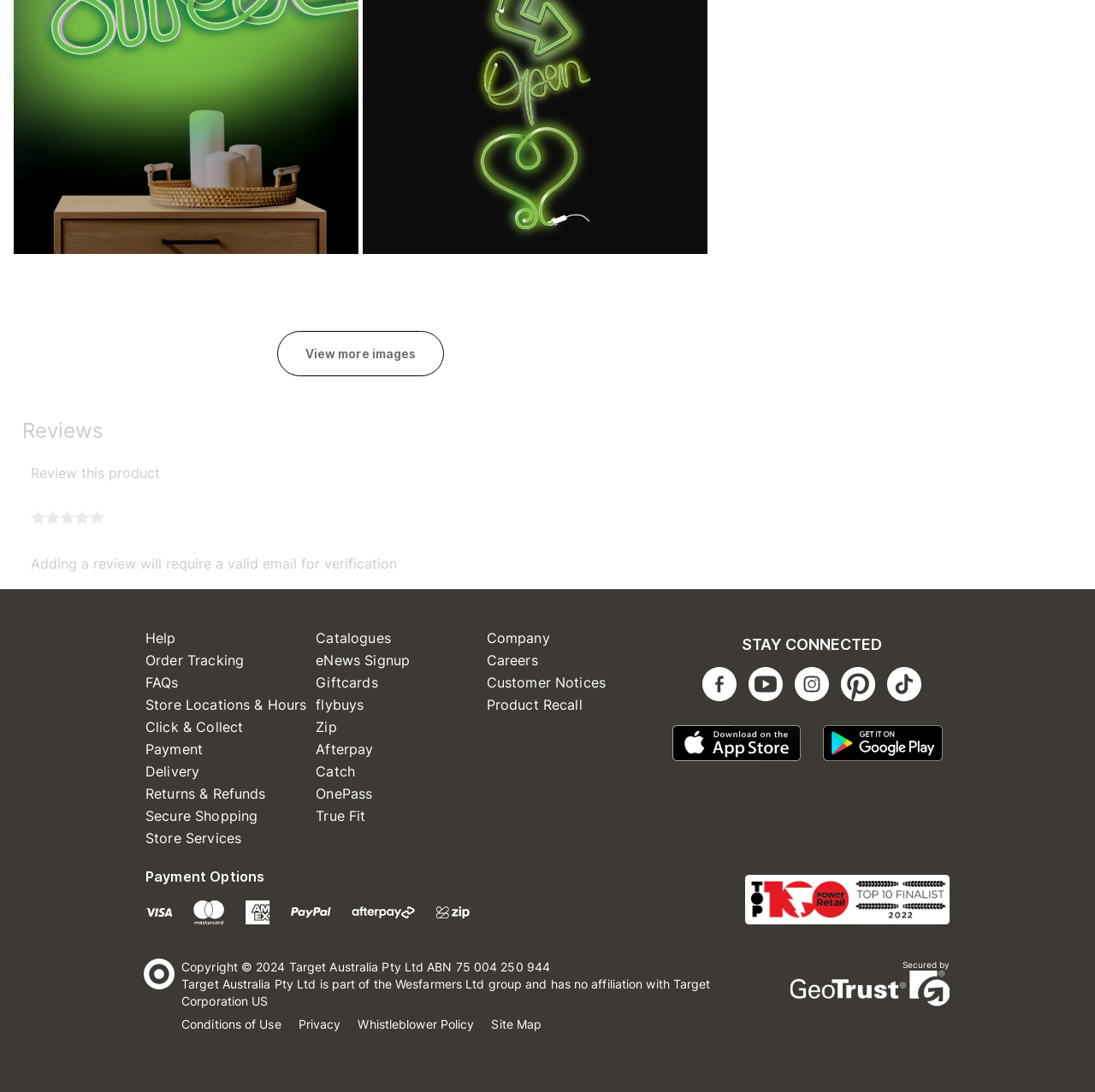What is the rating of the product?
Using the image as a reference, give a one-word or short phrase answer.

0 out of 5